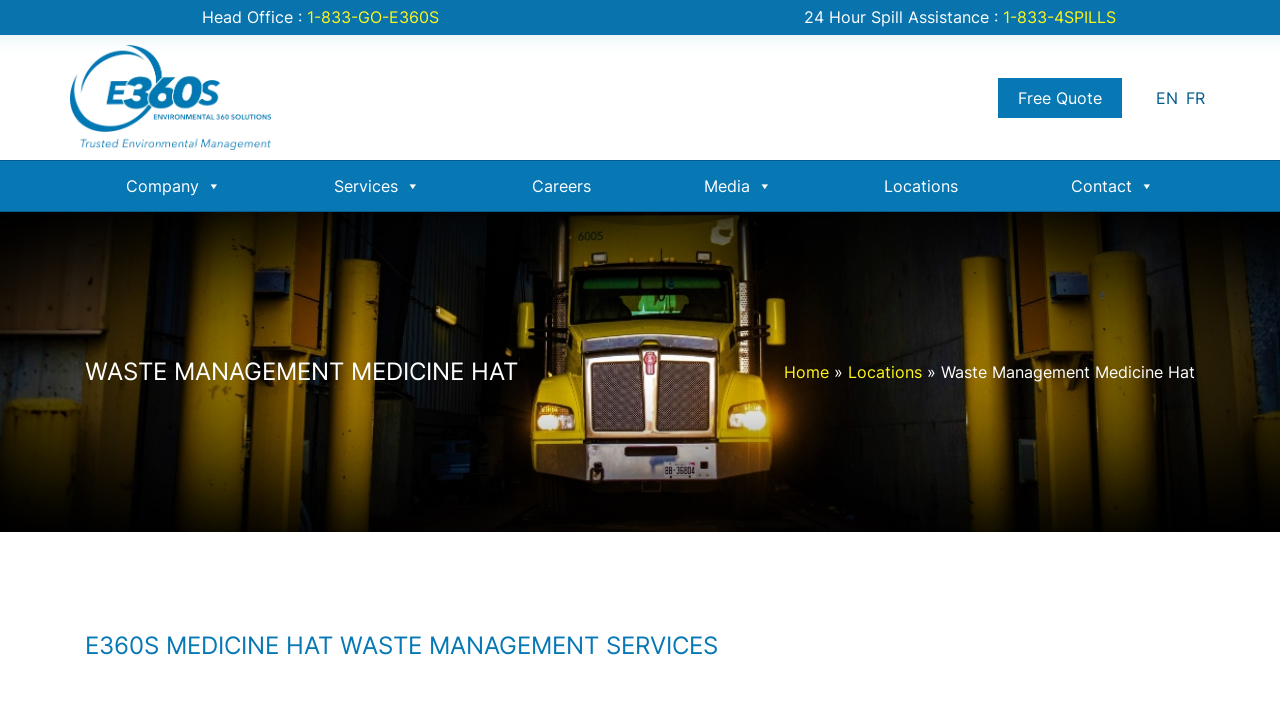Please indicate the bounding box coordinates of the element's region to be clicked to achieve the instruction: "Get a free quote". Provide the coordinates as four float numbers between 0 and 1, i.e., [left, top, right, bottom].

[0.78, 0.11, 0.877, 0.167]